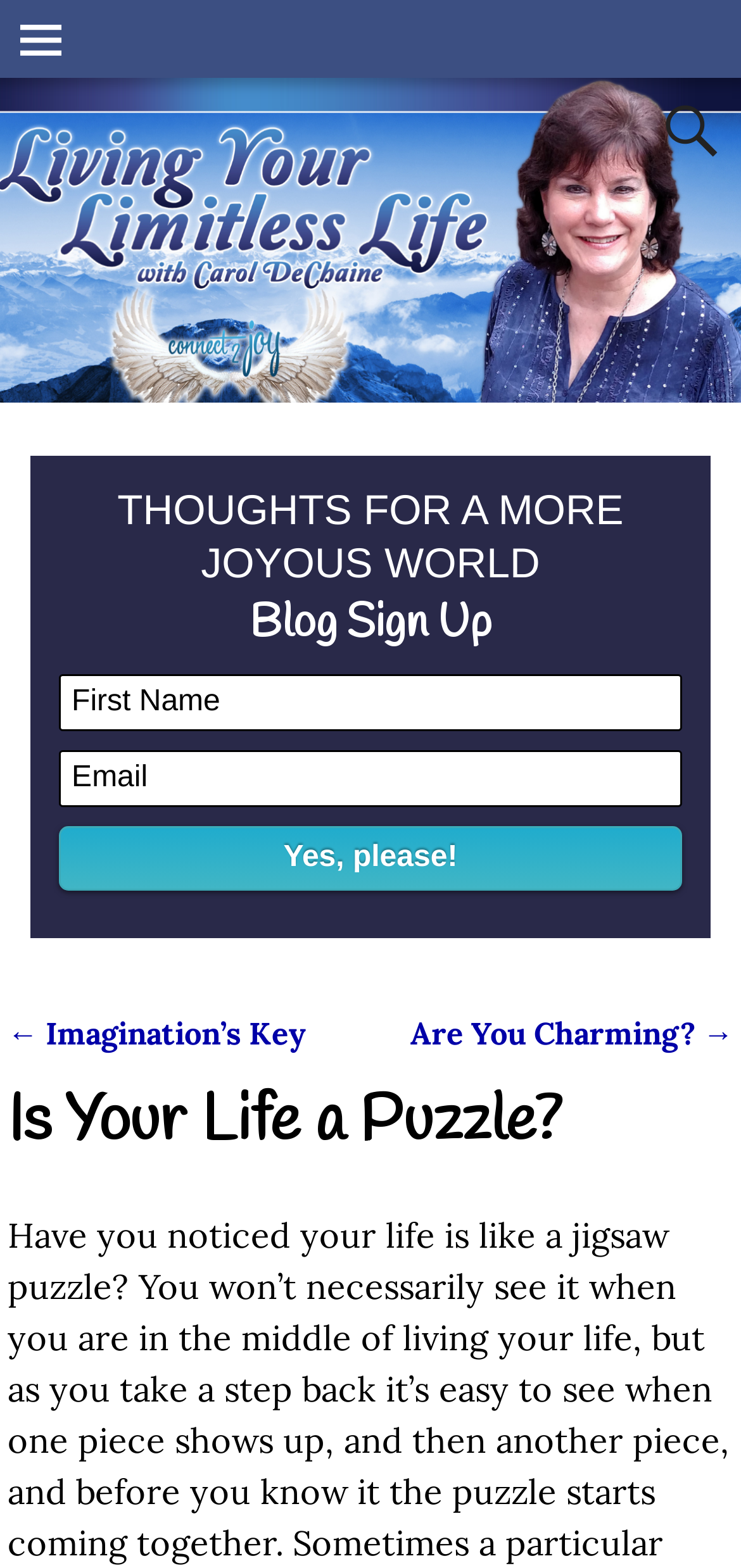Provide the bounding box coordinates of the UI element that matches the description: "name="FNAME" placeholder="First Name"".

[0.079, 0.43, 0.921, 0.467]